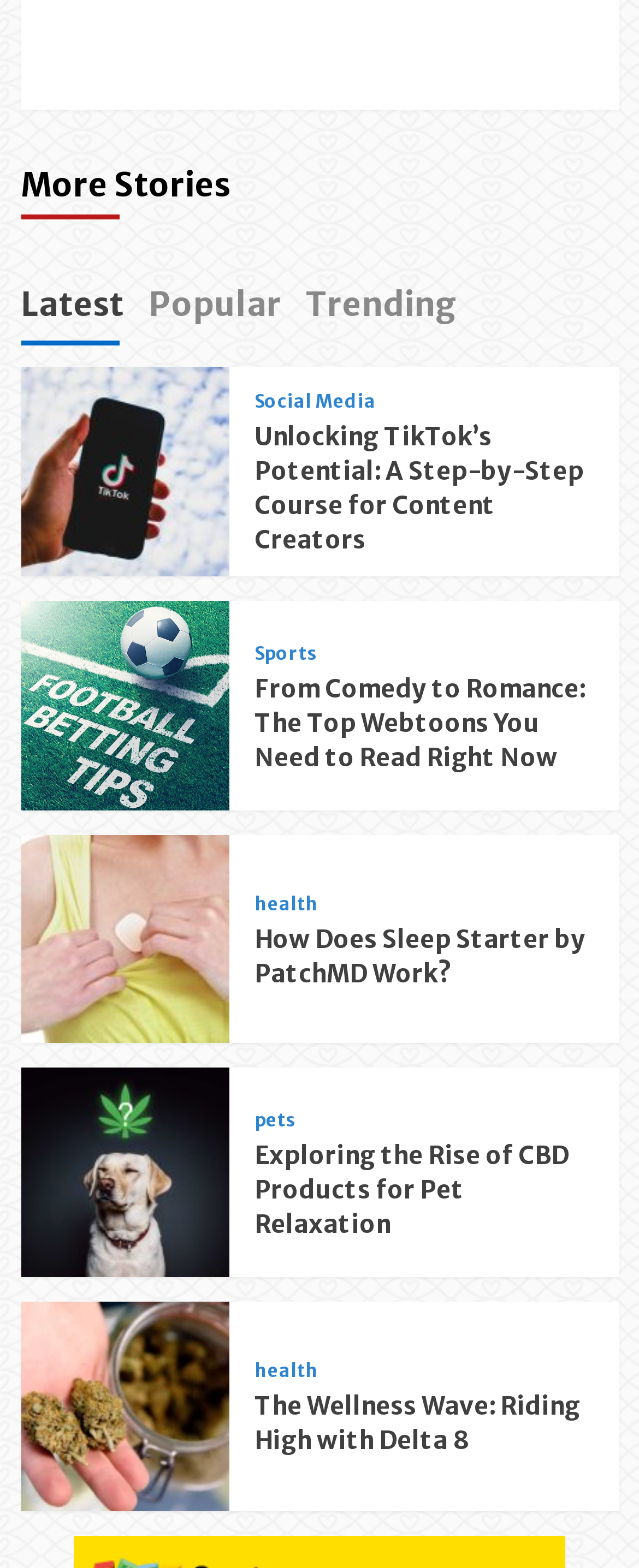Please give a one-word or short phrase response to the following question: 
How many articles are displayed on the current page?

6